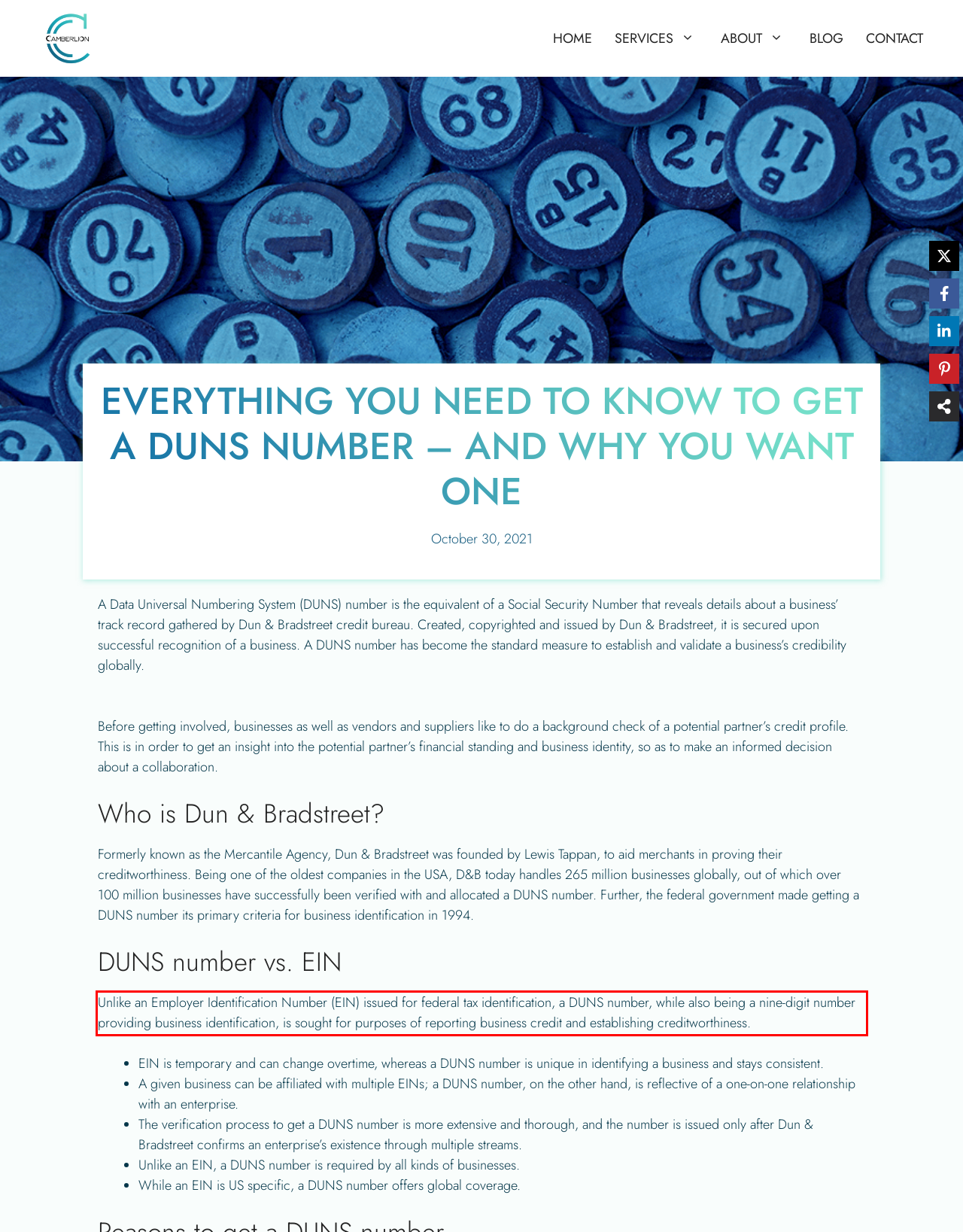Please identify the text within the red rectangular bounding box in the provided webpage screenshot.

Unlike an Employer Identification Number (EIN) issued for federal tax identification, a DUNS number, while also being a nine-digit number providing business identification, is sought for purposes of reporting business credit and establishing creditworthiness.